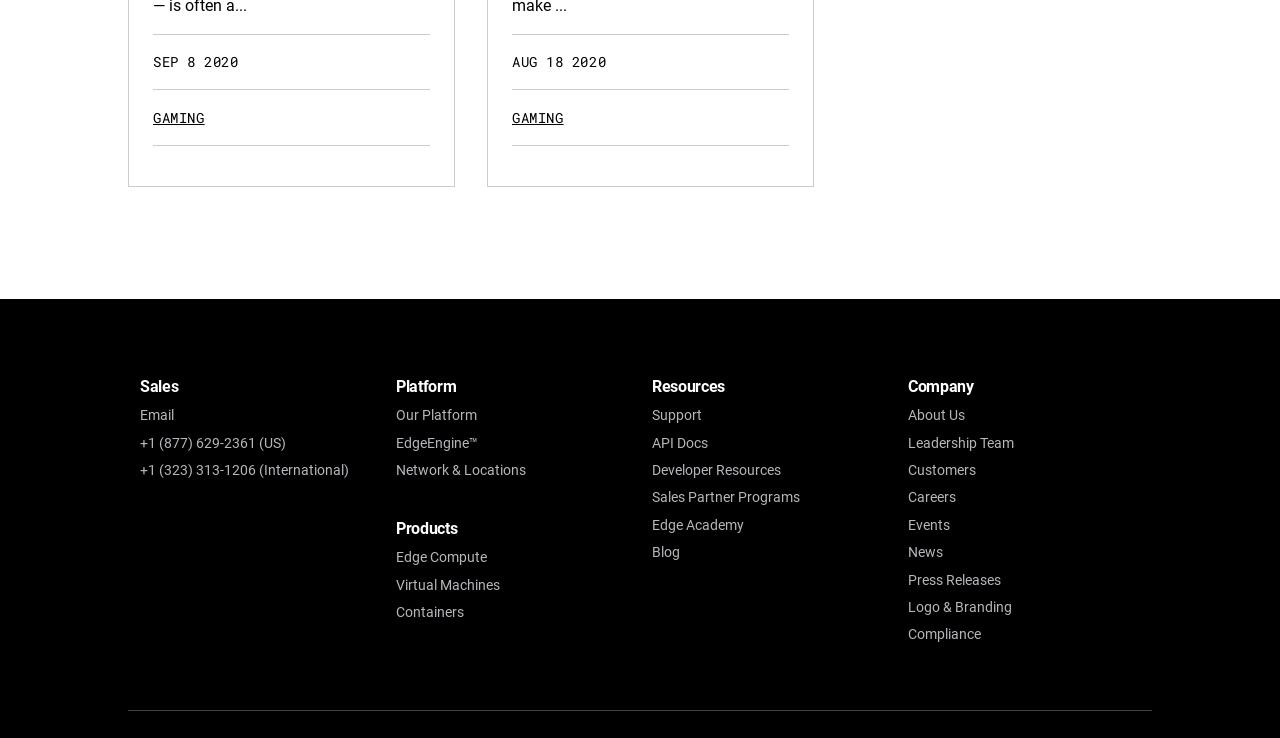Highlight the bounding box coordinates of the region I should click on to meet the following instruction: "Check the latest news posted on March 1, 2024".

None